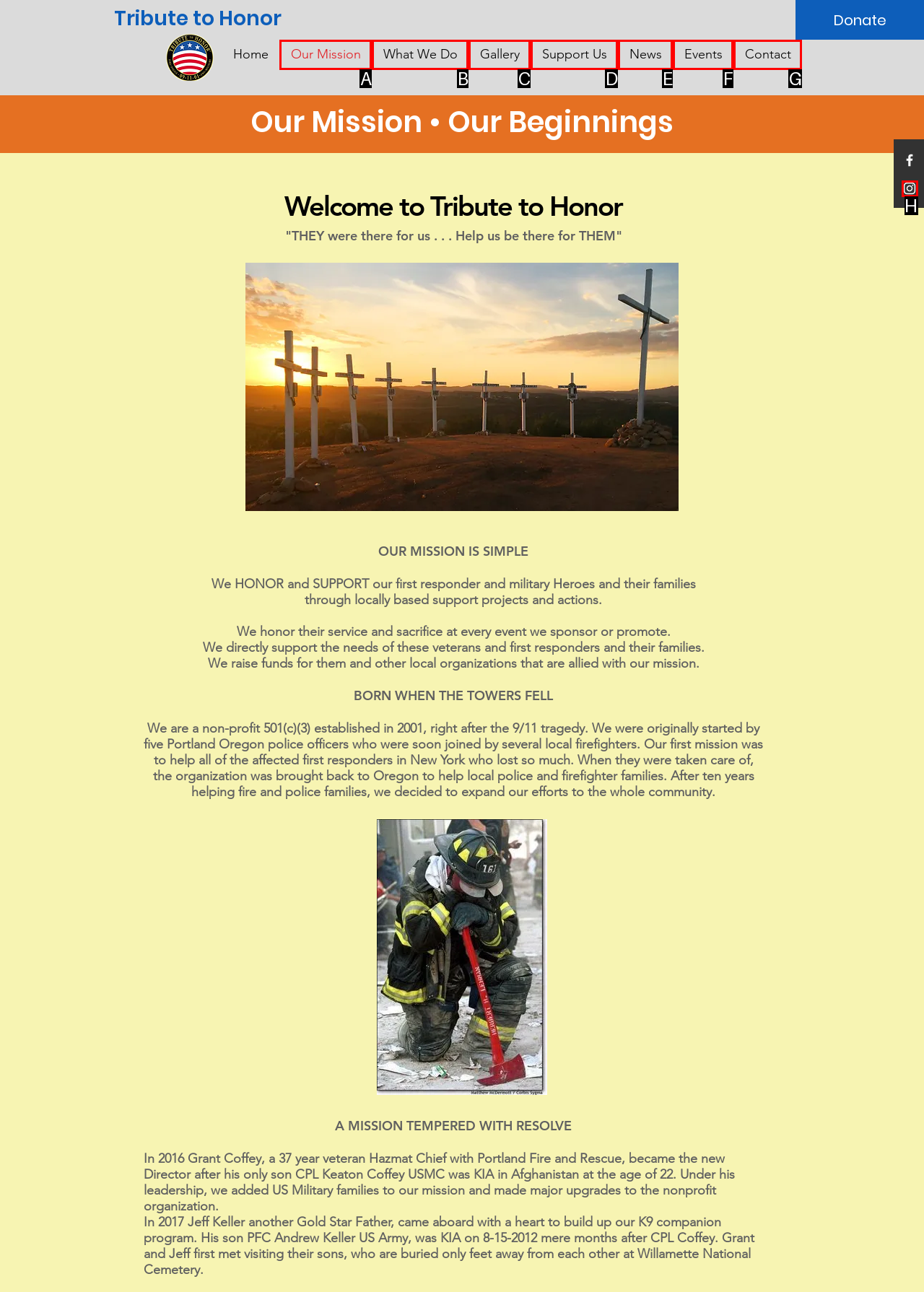Select the option that matches this description: Our Mission
Answer by giving the letter of the chosen option.

A